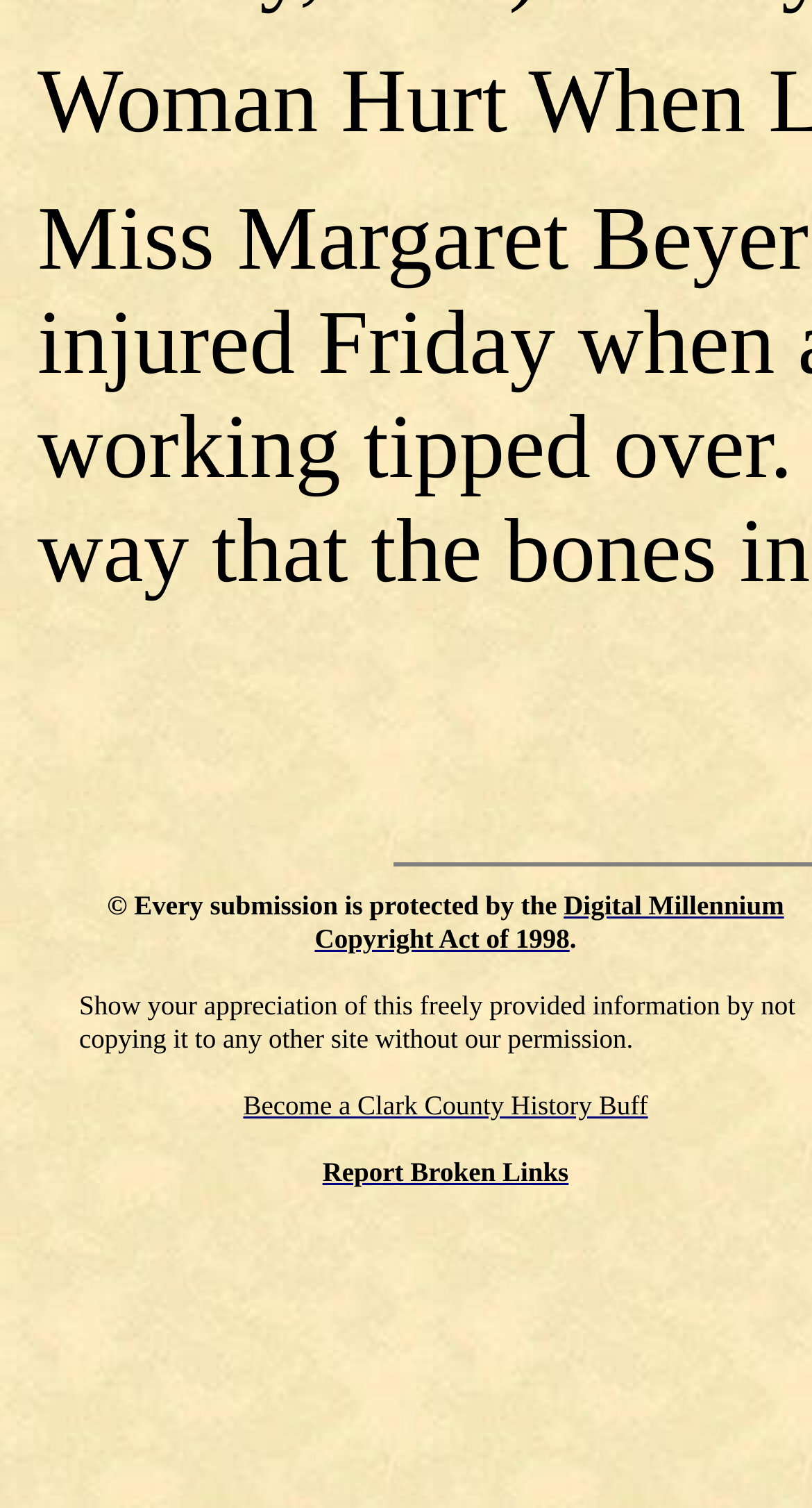Extract the bounding box coordinates for the UI element described as: "Report Broken Links".

[0.397, 0.767, 0.7, 0.787]